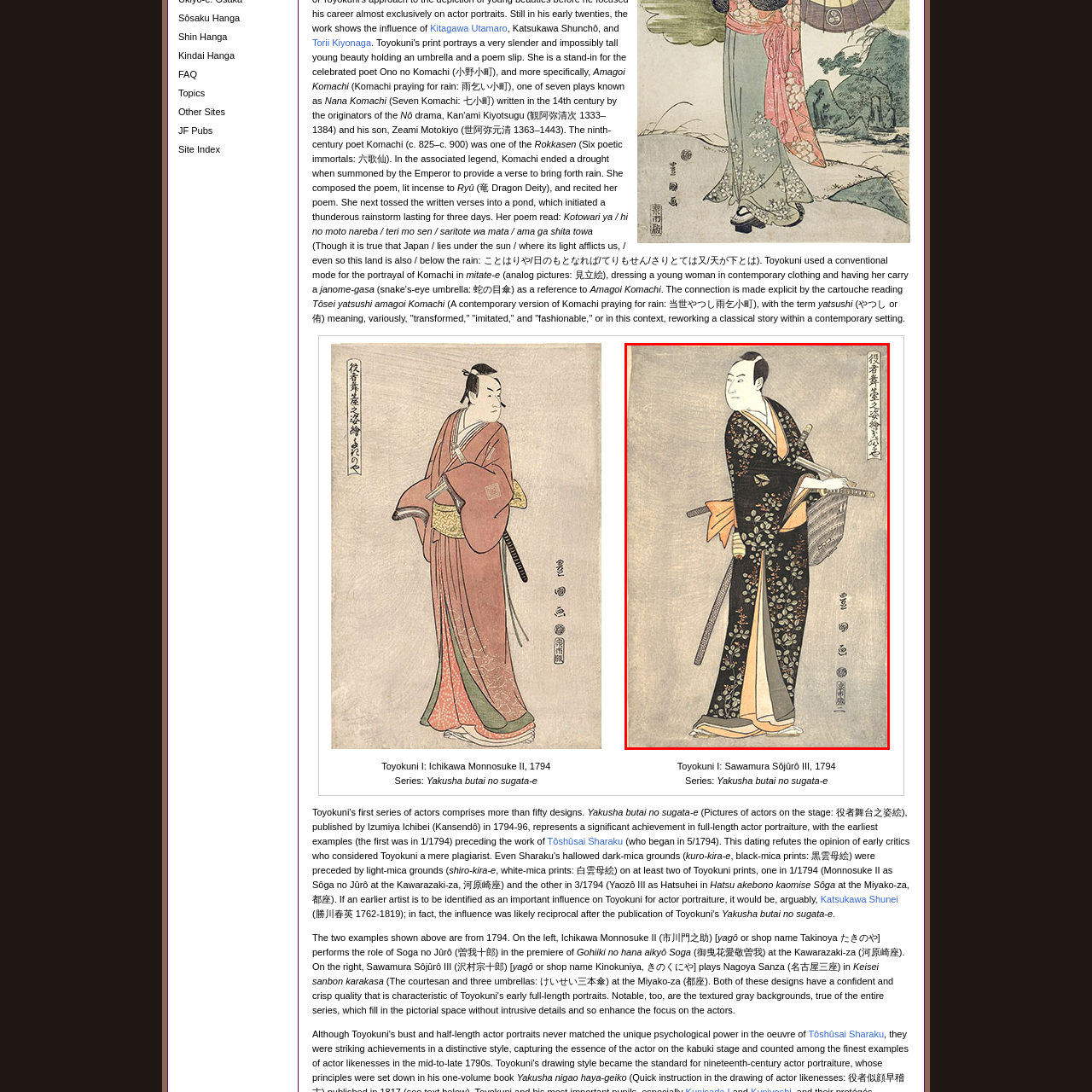Carefully scrutinize the image within the red border and generate a detailed answer to the following query, basing your response on the visual content:
What is the actor holding in the print?

The caption describes the actor as standing poised, holding a large woven basket, which is indicative of the roles he likely portrayed on stage.